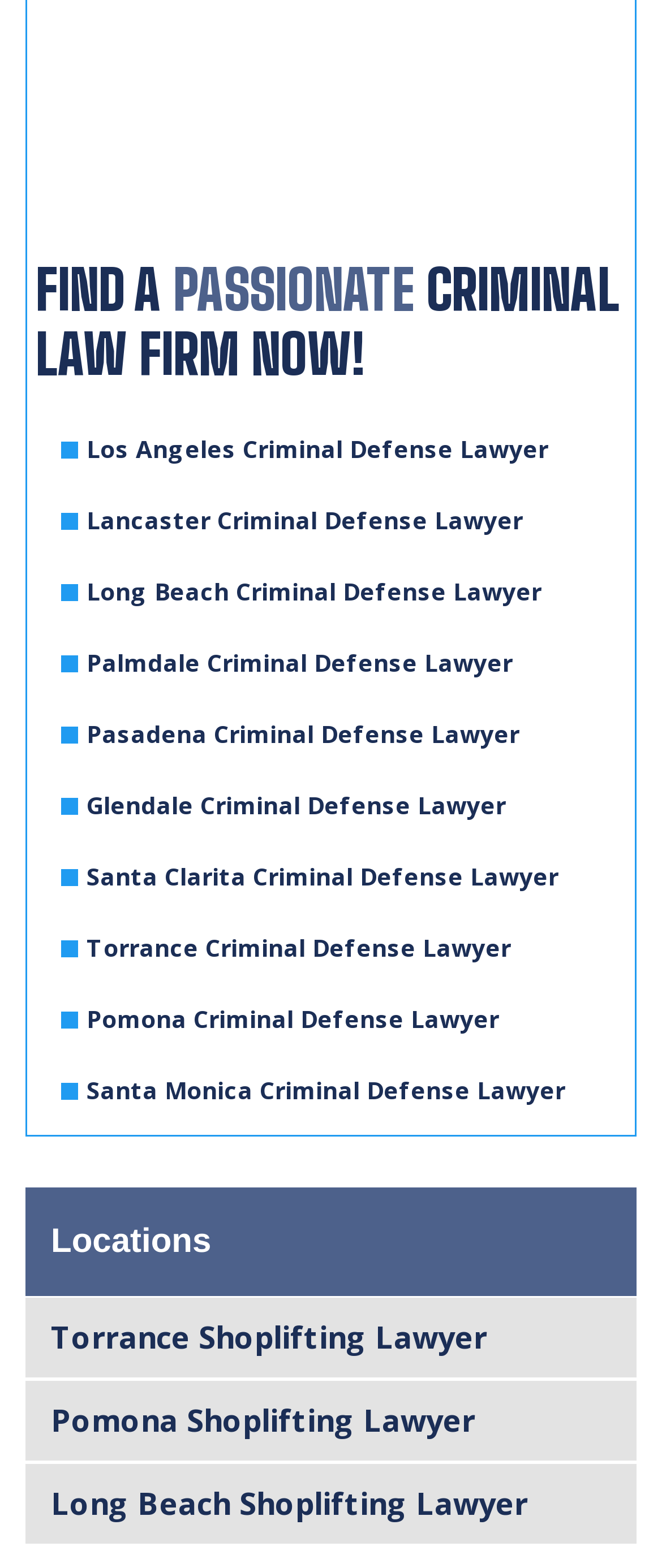Please identify the bounding box coordinates of the area I need to click to accomplish the following instruction: "Open Cookie Preferences".

None